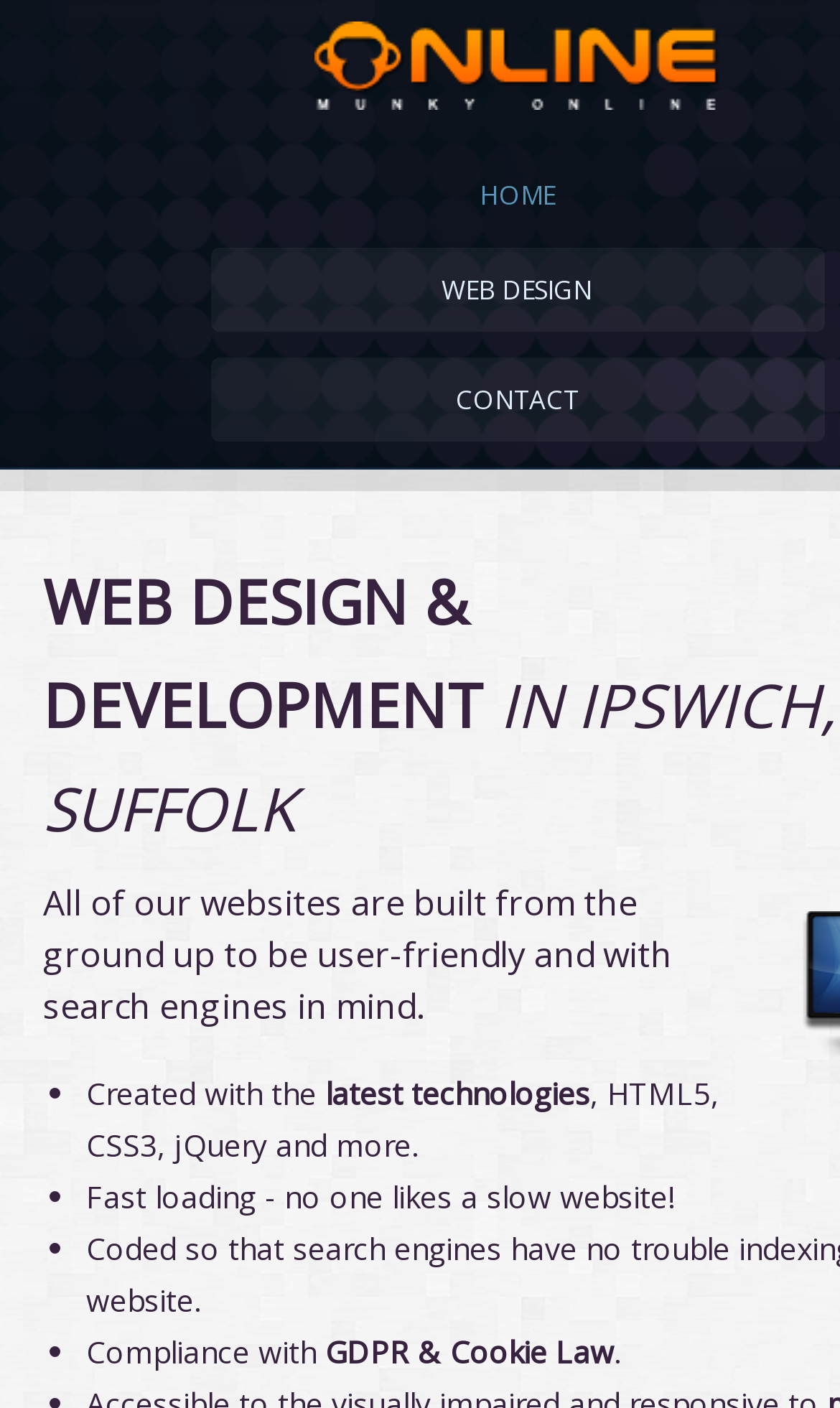Please determine the bounding box coordinates, formatted as (top-left x, top-left y, bottom-right x, bottom-right y), with all values as floating point numbers between 0 and 1. Identify the bounding box of the region described as: Contact

[0.25, 0.254, 0.981, 0.314]